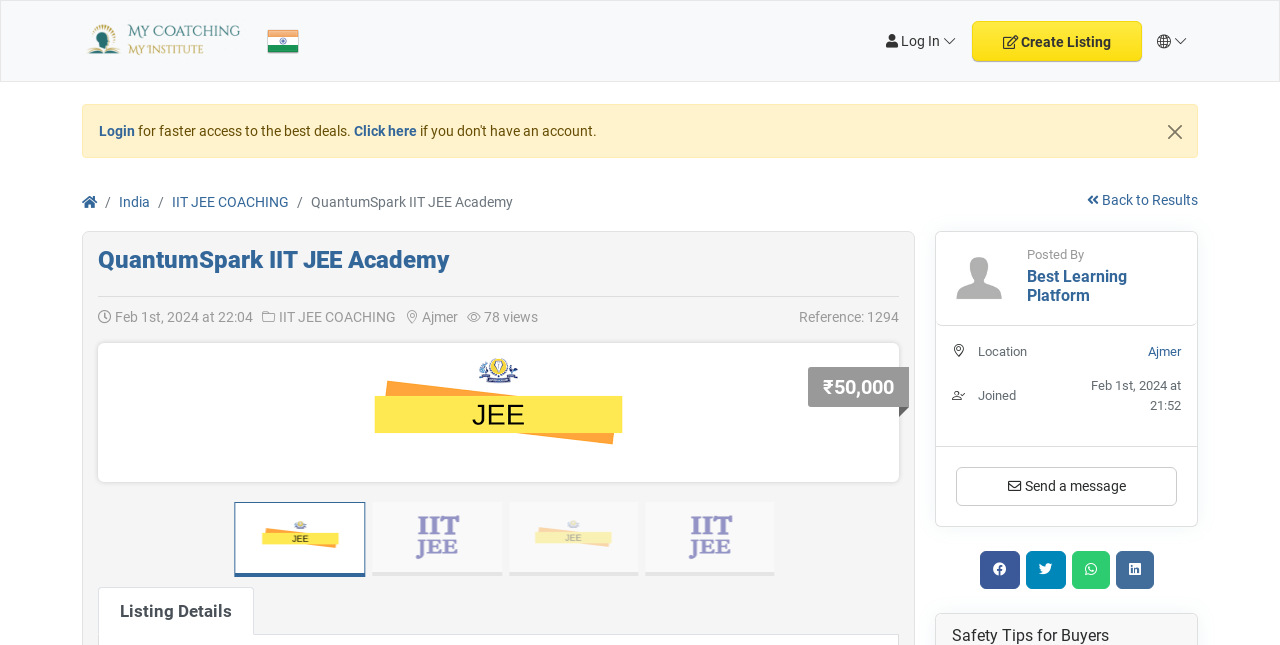Specify the bounding box coordinates of the area to click in order to execute this command: 'View listing details'. The coordinates should consist of four float numbers ranging from 0 to 1, and should be formatted as [left, top, right, bottom].

[0.077, 0.909, 0.198, 0.984]